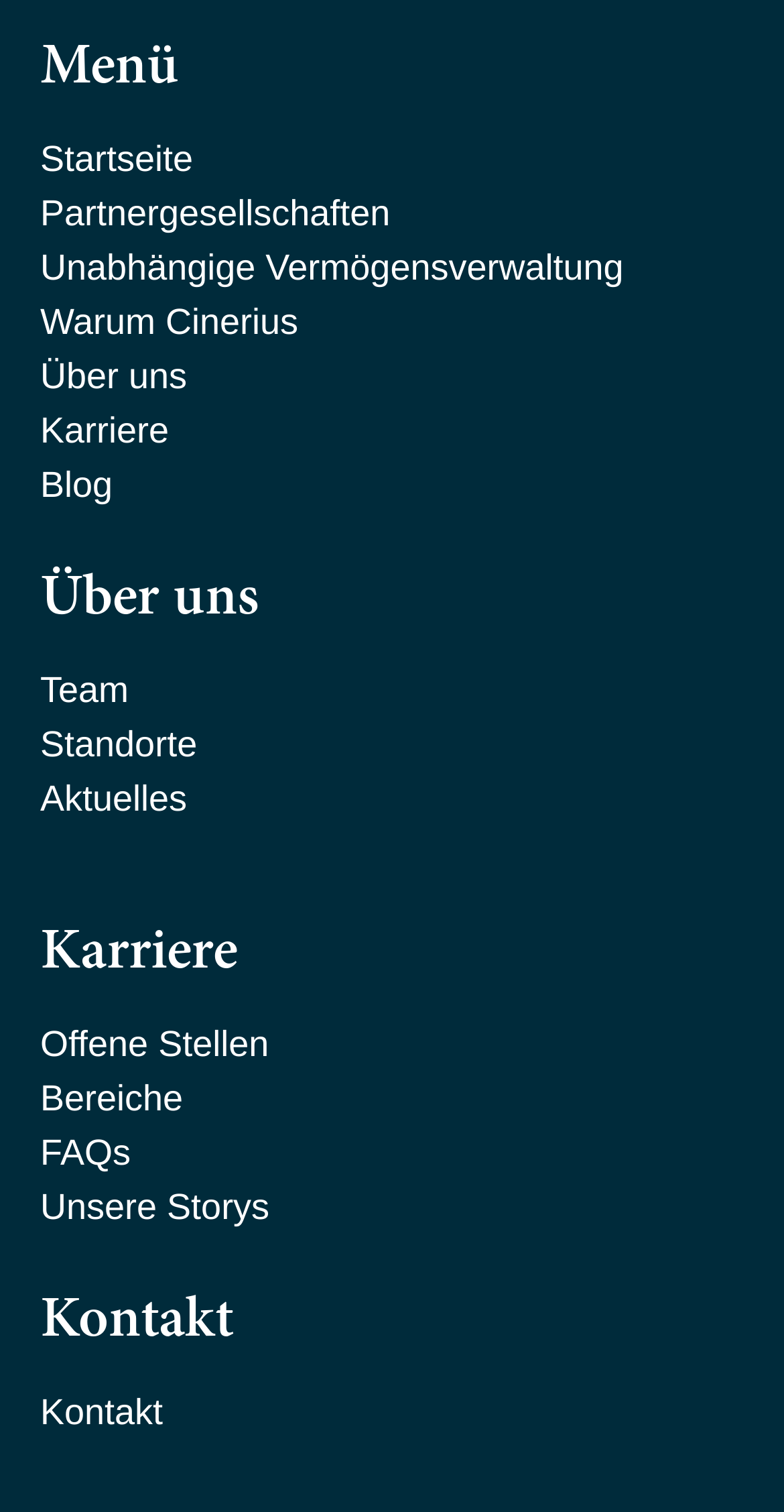What is the first link in the 'Kontakt' section?
Using the image, provide a detailed and thorough answer to the question.

The first link in the 'Kontakt' section is 'Kontakt' which has a bounding box coordinate of [0.051, 0.917, 0.949, 0.953]. It is the only link under the 'Kontakt' heading.